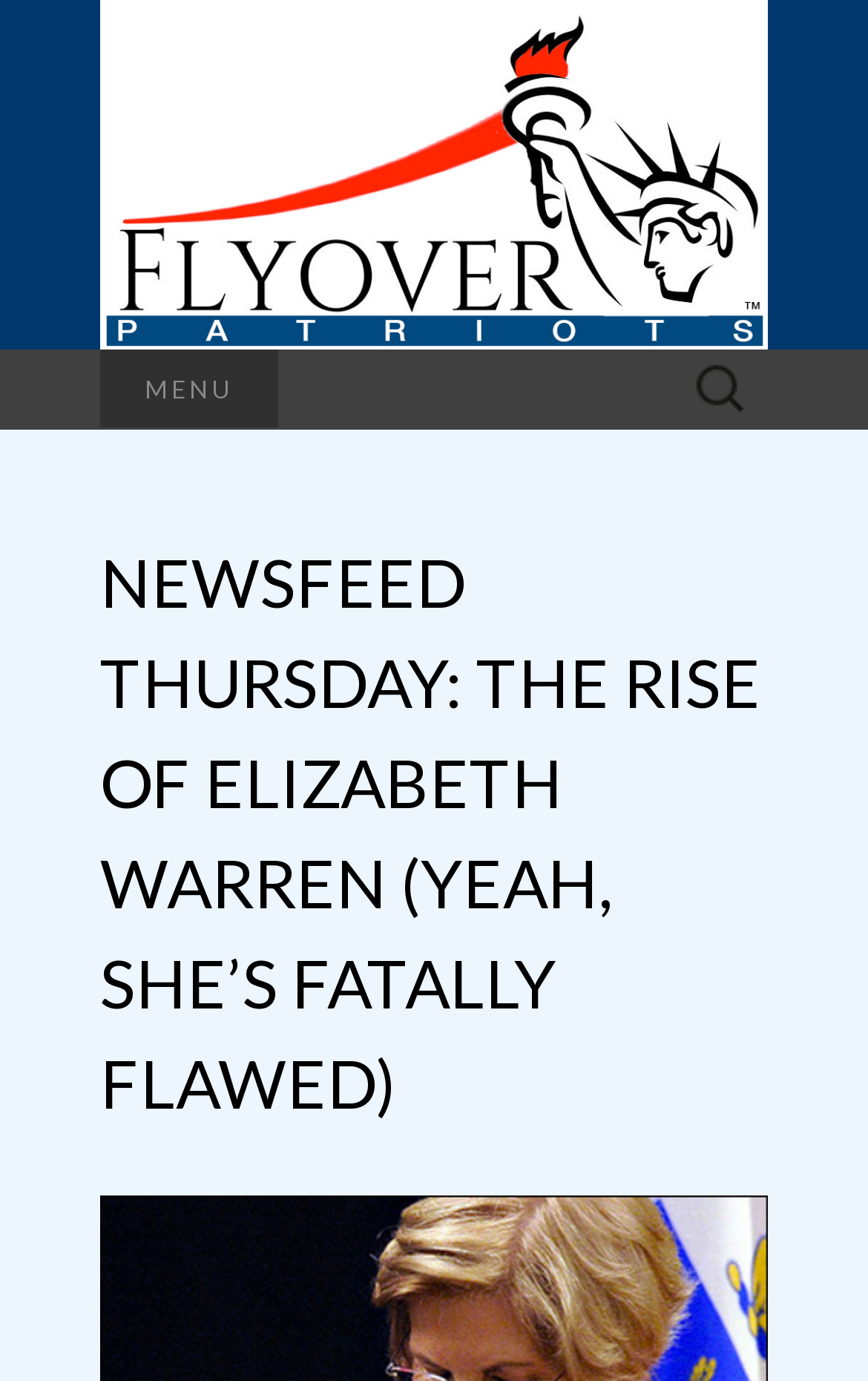Ascertain the bounding box coordinates for the UI element detailed here: "parent_node: MENU title="Flyover Patriots"". The coordinates should be provided as [left, top, right, bottom] with each value being a float between 0 and 1.

[0.115, 0.0, 0.885, 0.253]